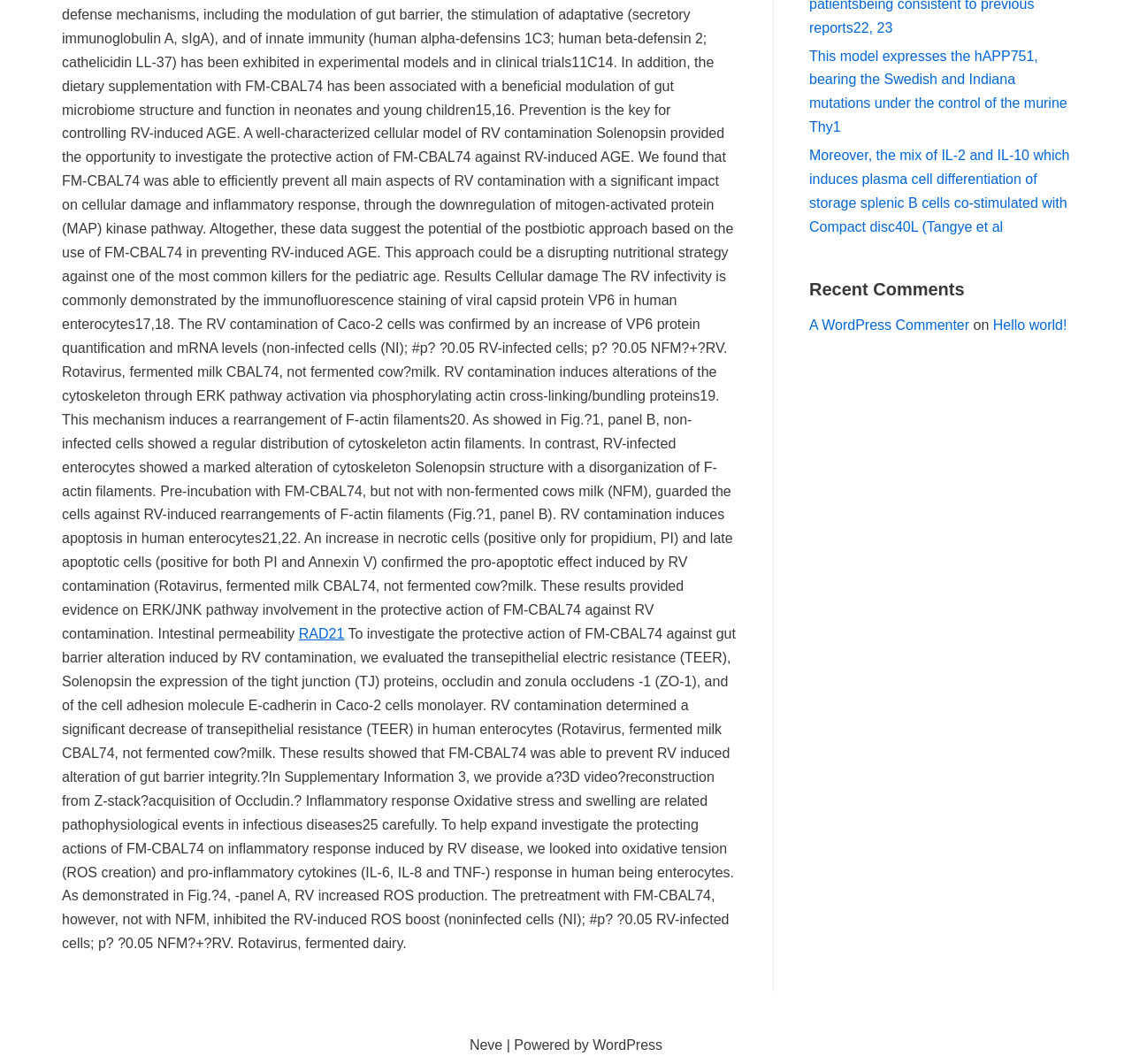Provide the bounding box coordinates for the UI element that is described as: "A WordPress Commenter".

[0.715, 0.298, 0.856, 0.312]